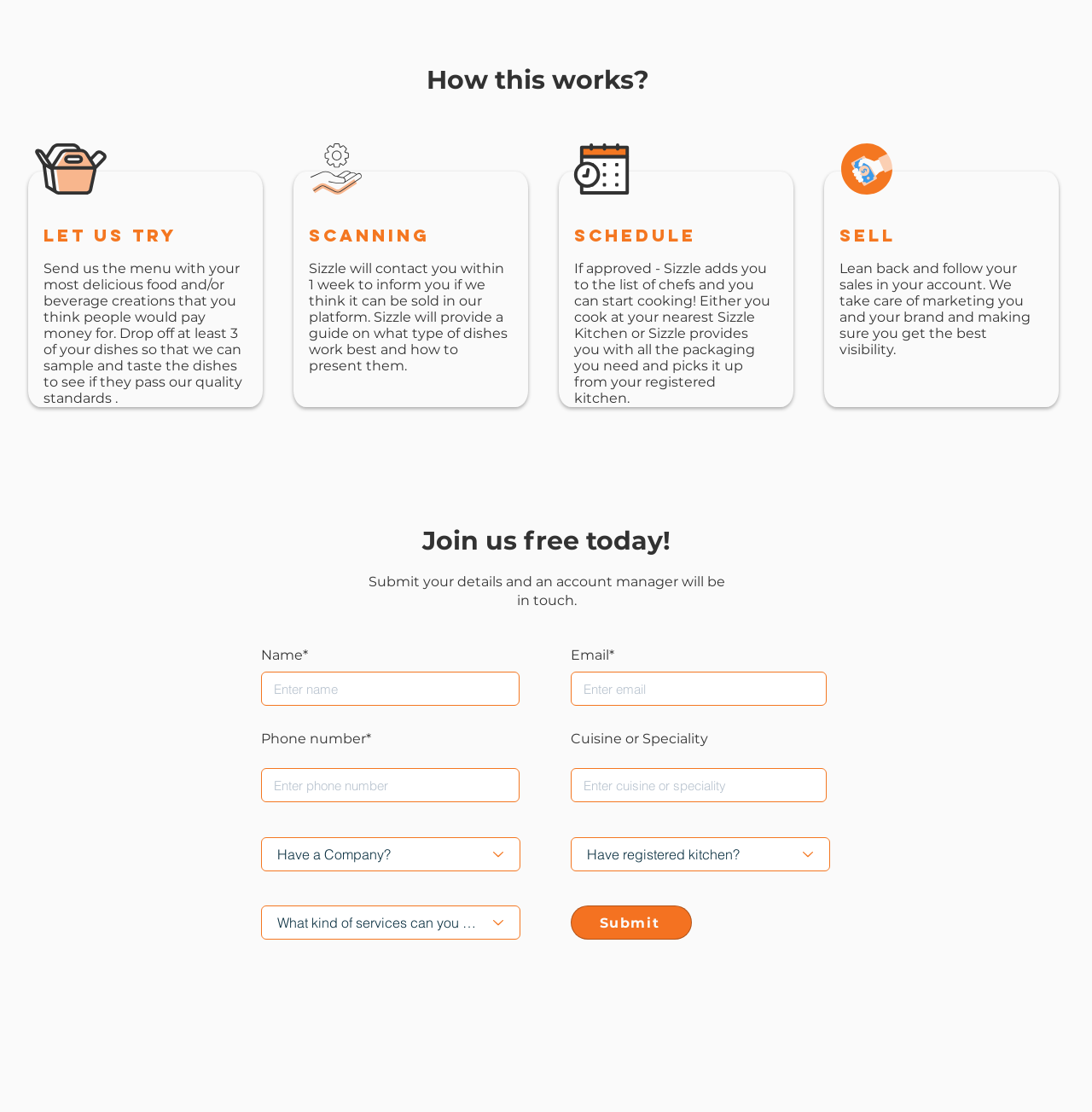What do you need to do to start cooking?
Answer the question with a detailed explanation, including all necessary information.

To start cooking, you need to get approved by Sizzle, and then you can either cook at your nearest Sizzle Kitchen or Sizzle provides you with all the packaging you need and picks it up from your registered kitchen, as mentioned in the StaticText element with ID 748.